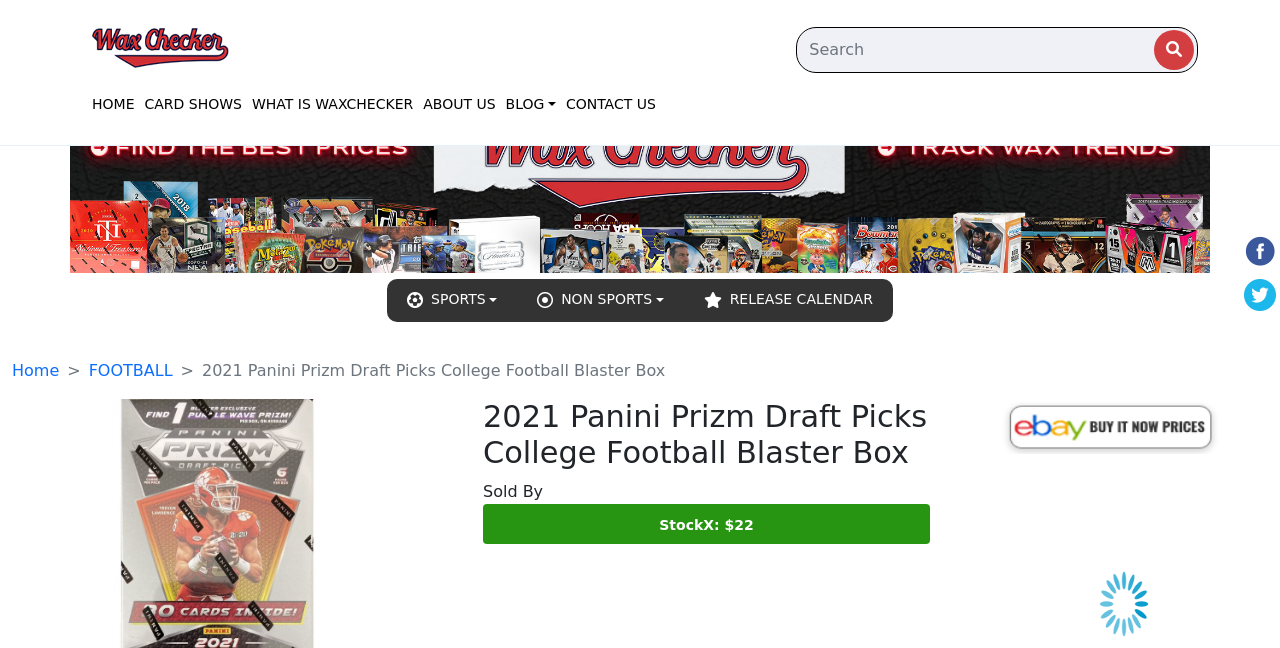Look at the image and write a detailed answer to the question: 
What is the name of the product on this webpage?

I determined the answer by looking at the heading element with the text '2021 Panini Prizm Draft Picks College Football Blaster Box' which is a prominent element on the webpage, indicating that it is the main product being featured.